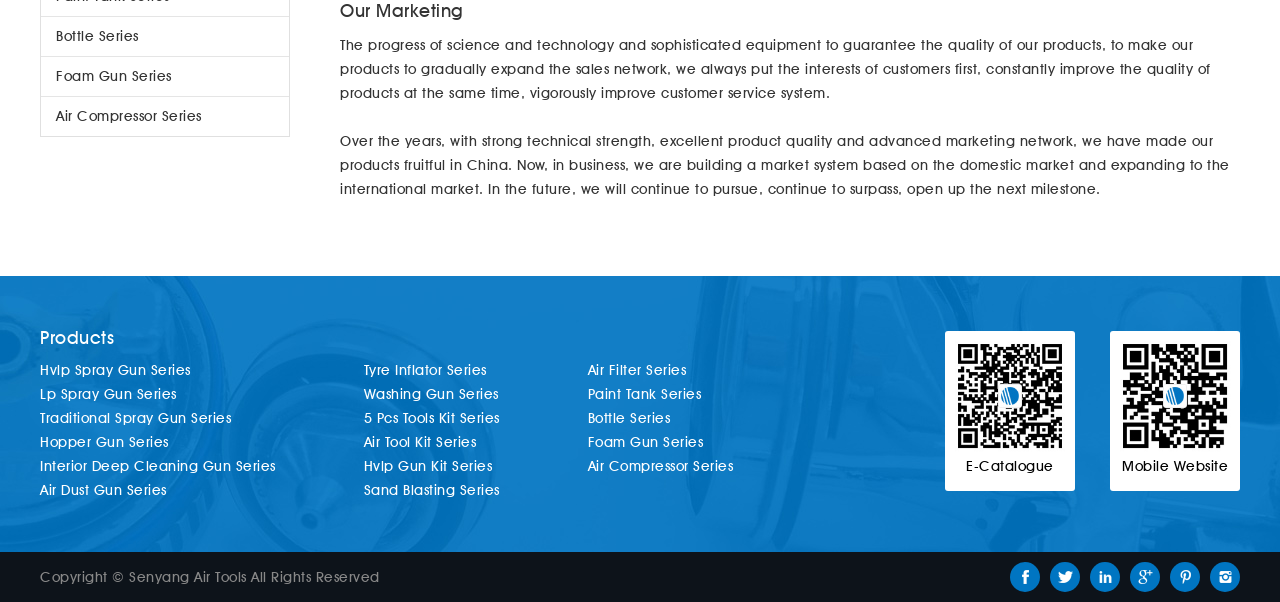Refer to the image and provide an in-depth answer to the question:
What is the company's focus?

The company's focus is on customer interests, as stated in the StaticText element with ID 148, which mentions 'we always put the interests of customers first'.